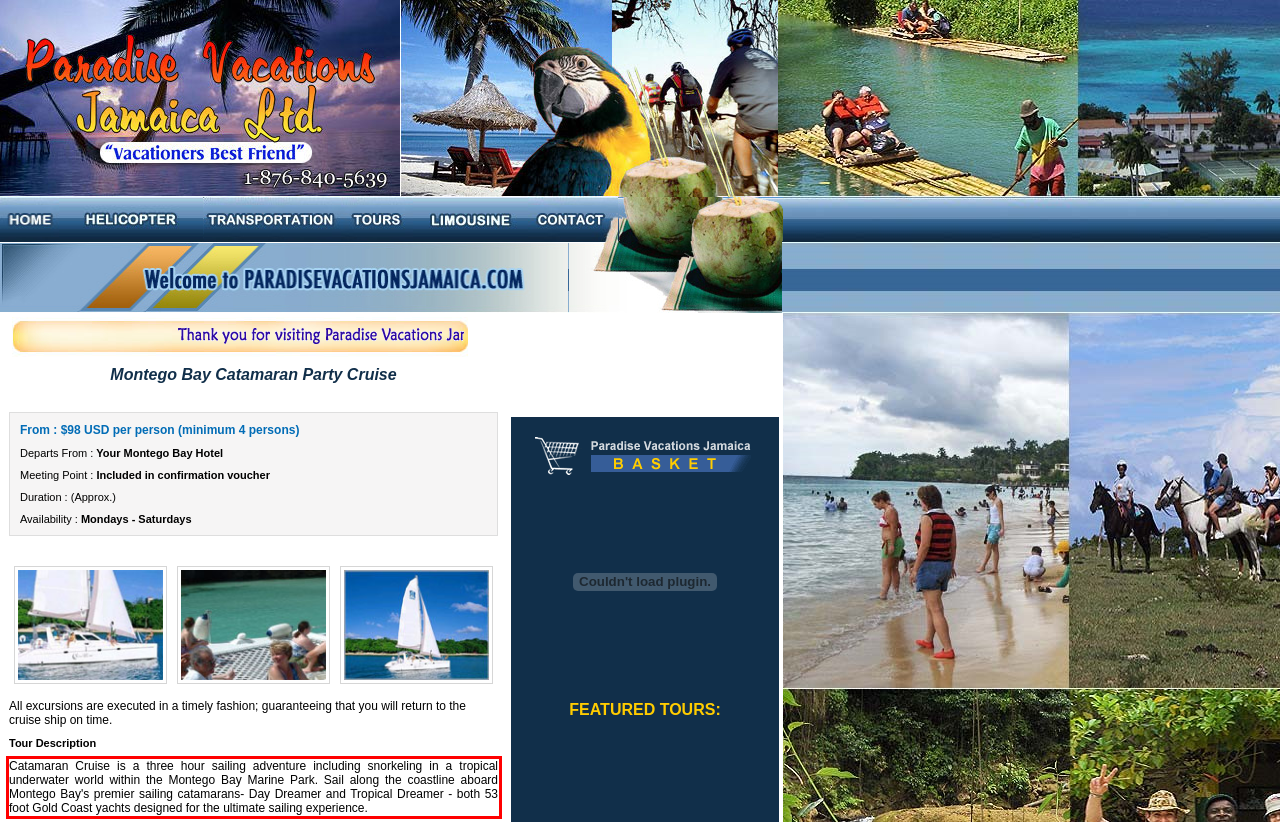You have a screenshot of a webpage, and there is a red bounding box around a UI element. Utilize OCR to extract the text within this red bounding box.

Catamaran Cruise is a three hour sailing adventure including snorkeling in a tropical underwater world within the Montego Bay Marine Park. Sail along the coastline aboard Montego Bay's premier sailing catamarans- Day Dreamer and Tropical Dreamer - both 53 foot Gold Coast yachts designed for the ultimate sailing experience.